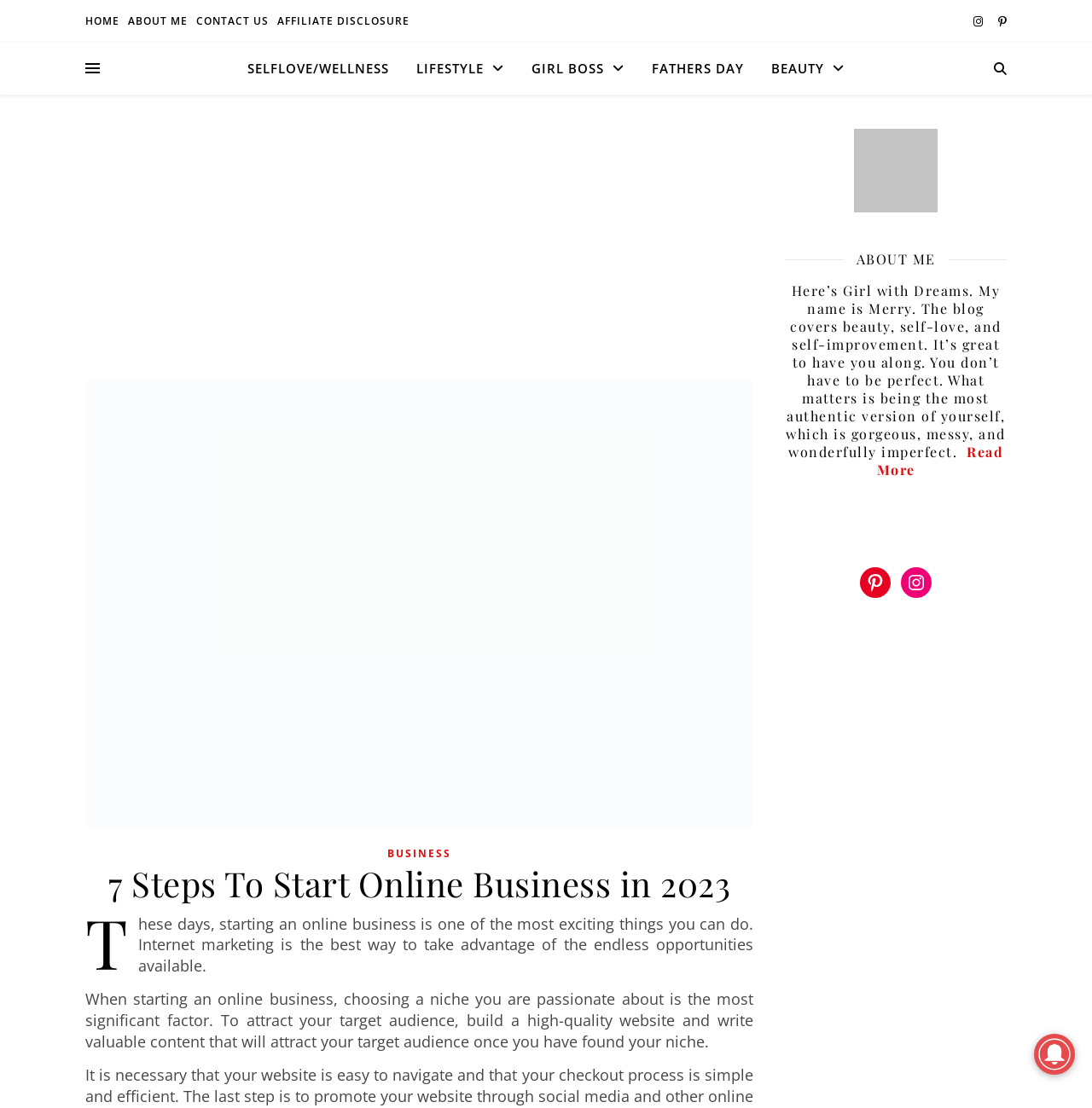What is the blogger's name?
Provide an in-depth and detailed answer to the question.

The blogger's name is Merry, which can be found in the 'ABOUT ME' section where it says 'My name is Merry.'